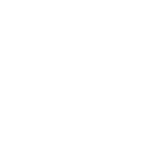What is the ideal placement of the book light?
Please provide a comprehensive answer to the question based on the webpage screenshot.

The caption describes the book light as compact and clip-on, making it ideal for attaching to bookmarks, providing a convenient and portable reading solution.